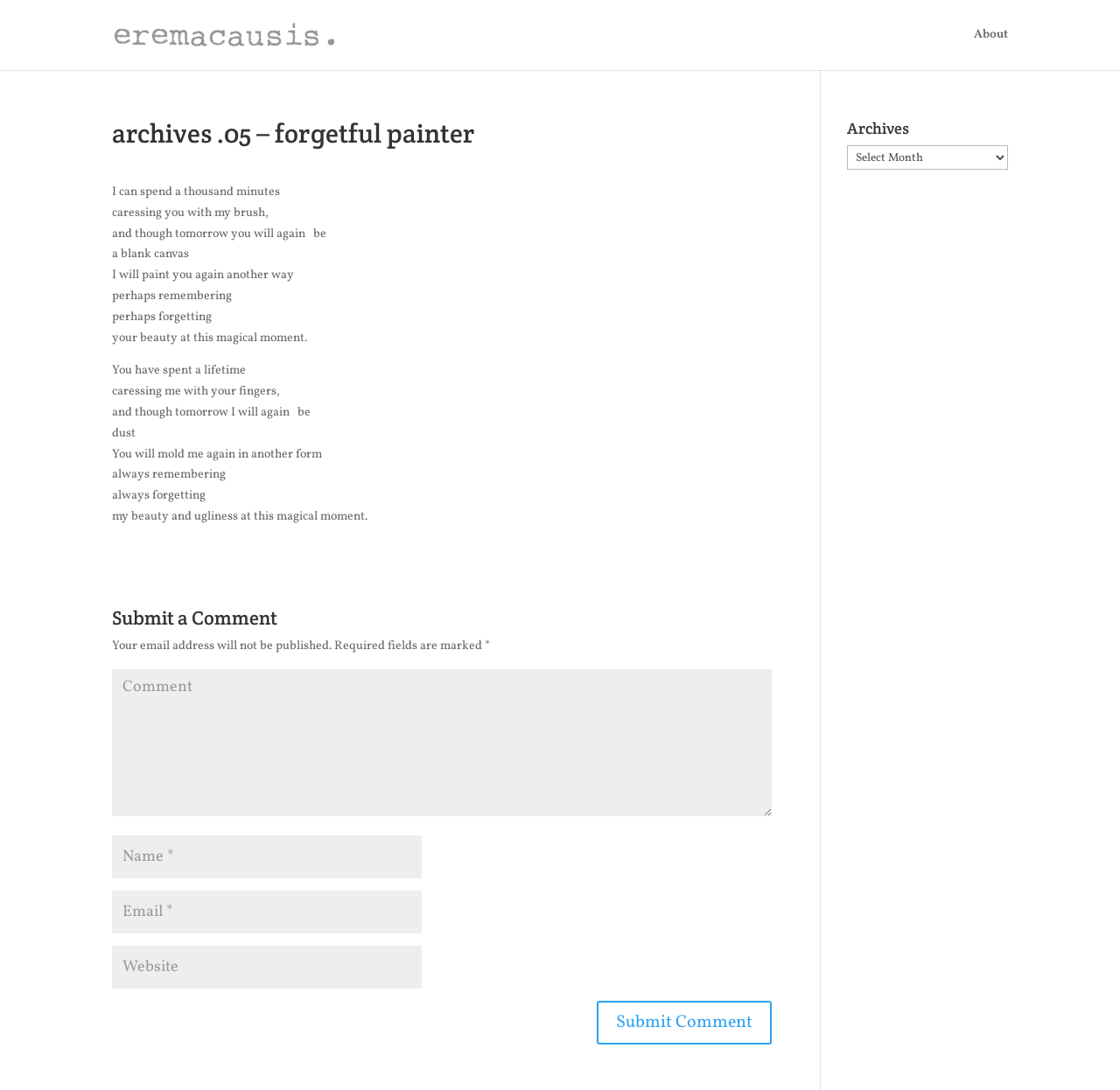Please provide the bounding box coordinates for the element that needs to be clicked to perform the following instruction: "Search for something". The coordinates should be given as four float numbers between 0 and 1, i.e., [left, top, right, bottom].

[0.1, 0.0, 0.9, 0.001]